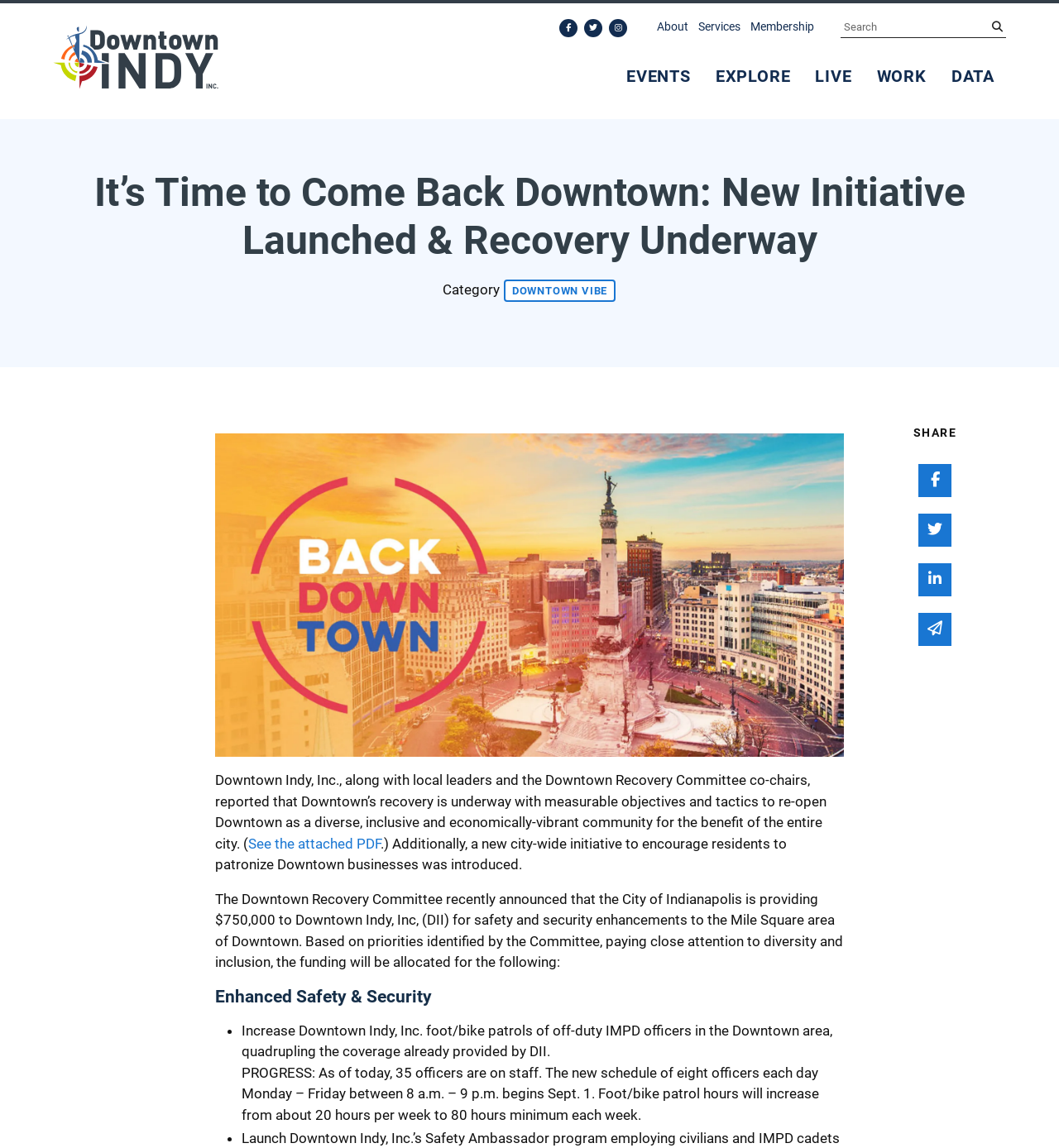Find the coordinates for the bounding box of the element with this description: "value="Search"".

None